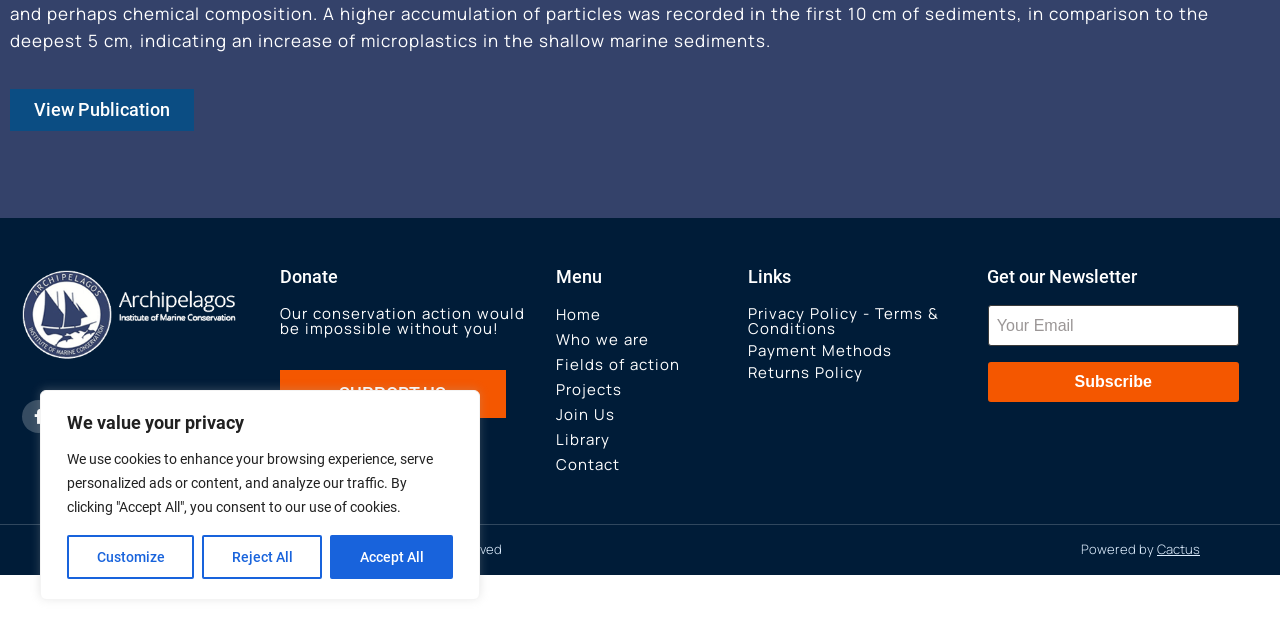Using the description: "Who we are", determine the UI element's bounding box coordinates. Ensure the coordinates are in the format of four float numbers between 0 and 1, i.e., [left, top, right, bottom].

[0.434, 0.517, 0.585, 0.545]